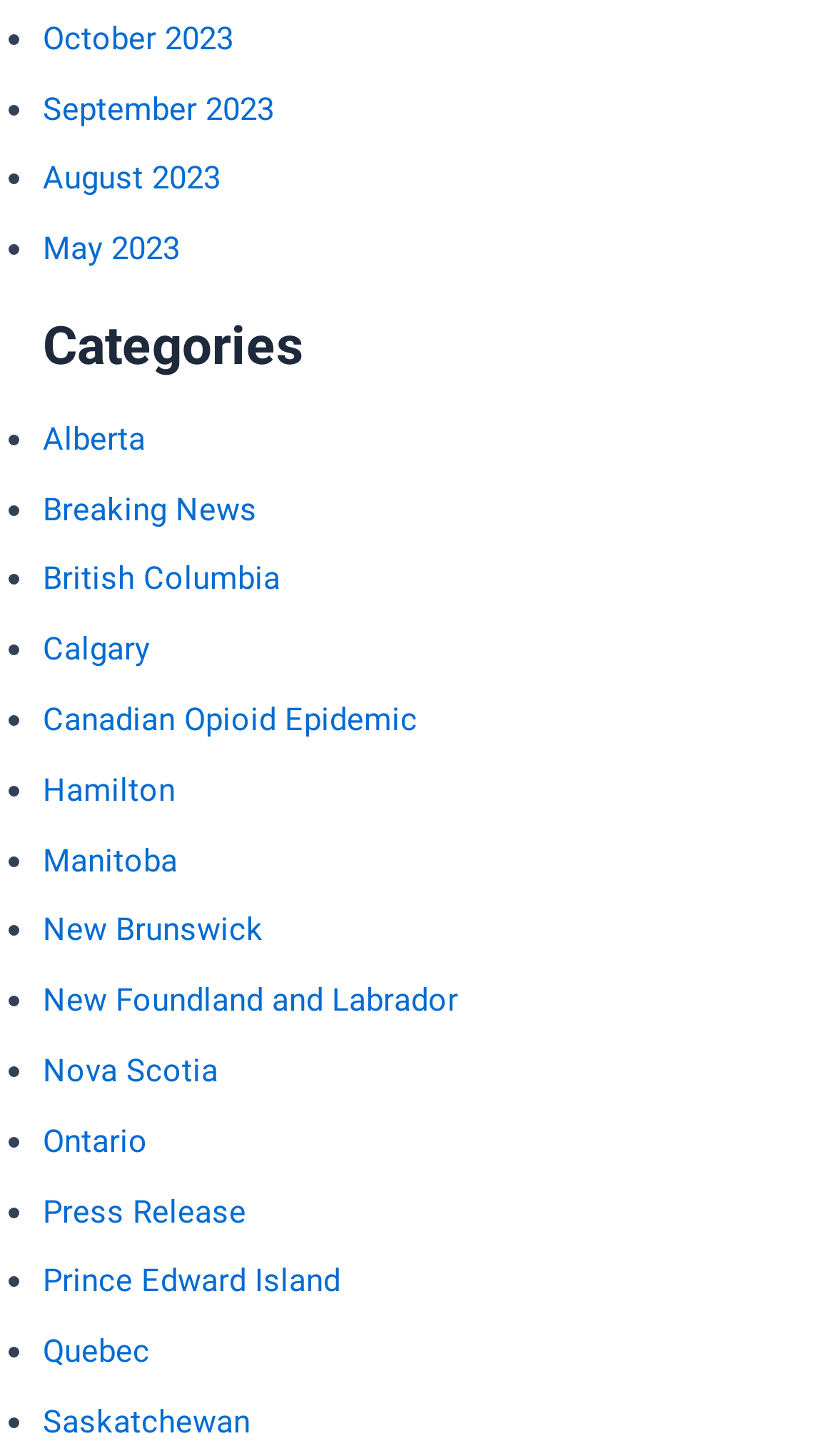Answer briefly with one word or phrase:
How many categories are listed?

20